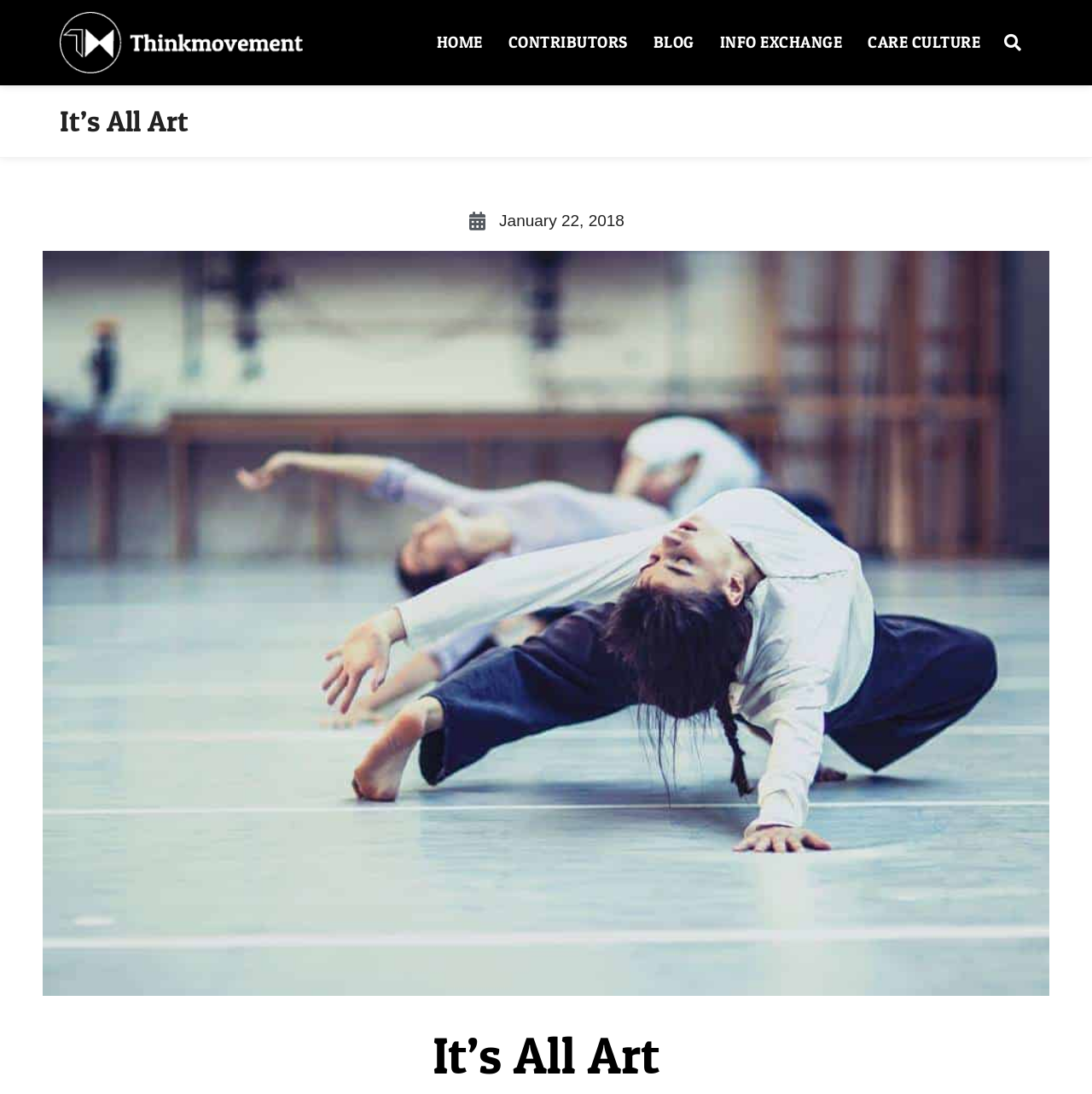Give a one-word or short-phrase answer to the following question: 
What is the date of the latest article?

January 22, 2018